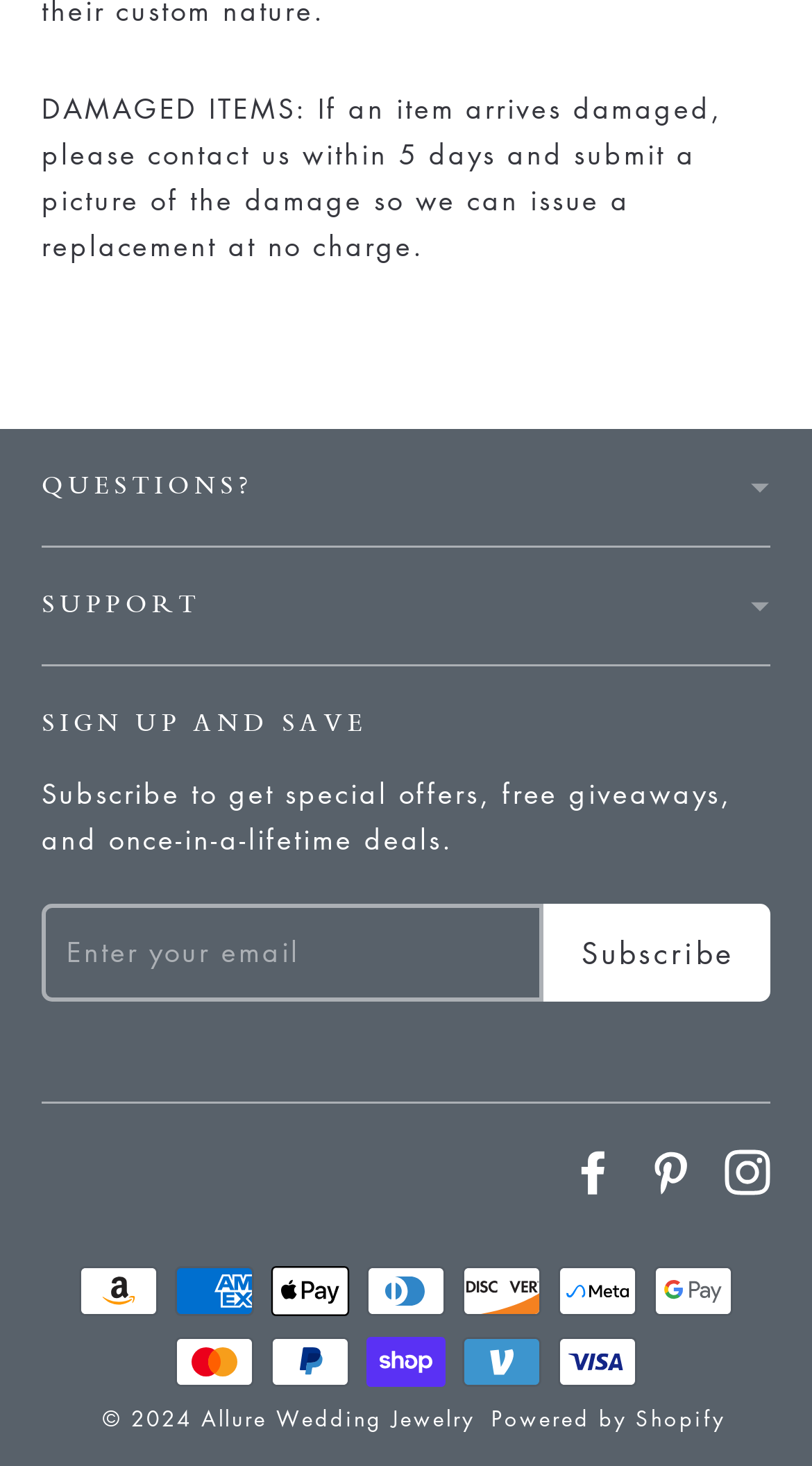Answer the following query with a single word or phrase:
How many social media links are available?

3